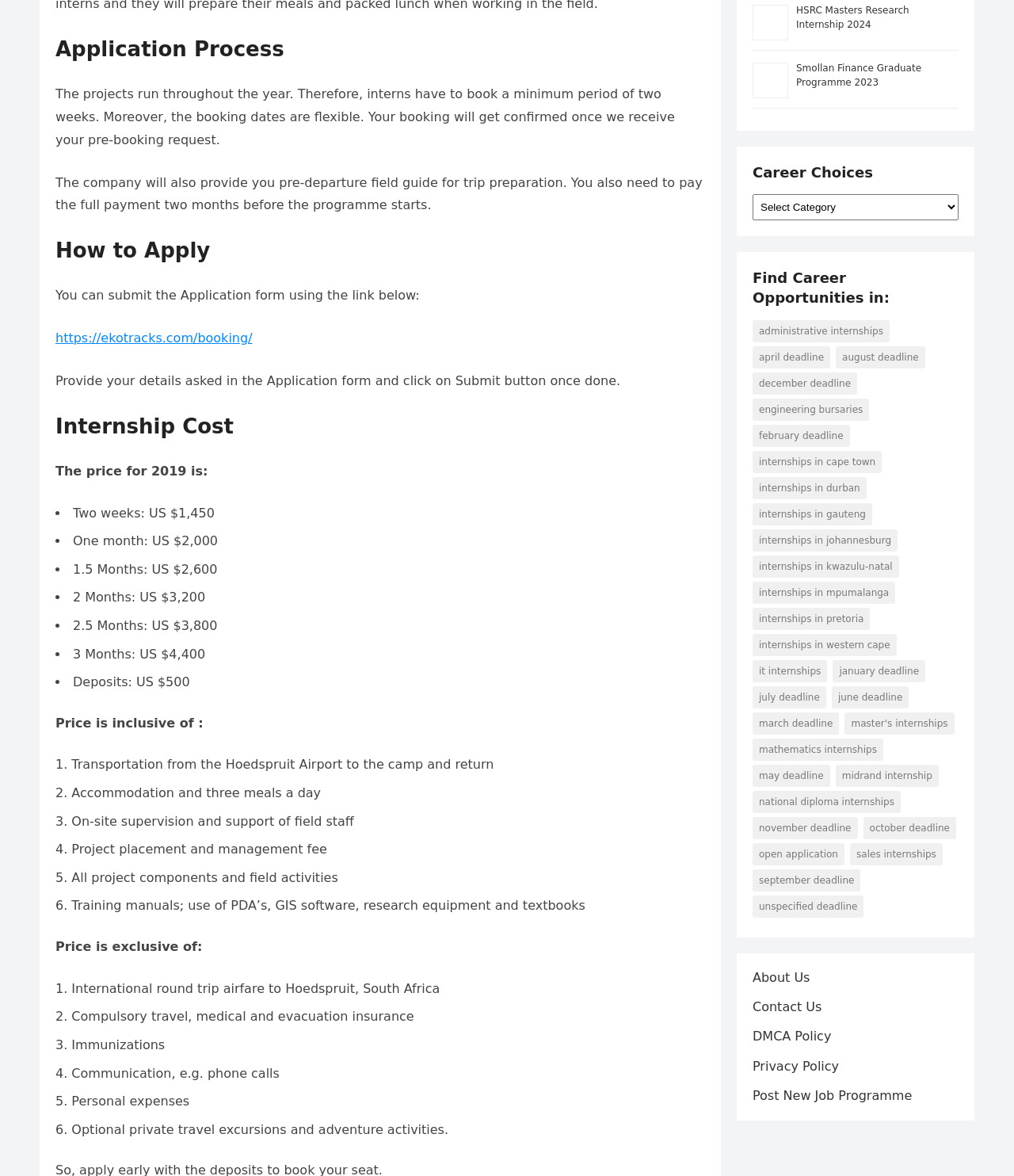Please identify the bounding box coordinates for the region that you need to click to follow this instruction: "Submit the Application form using the link".

[0.055, 0.281, 0.249, 0.294]